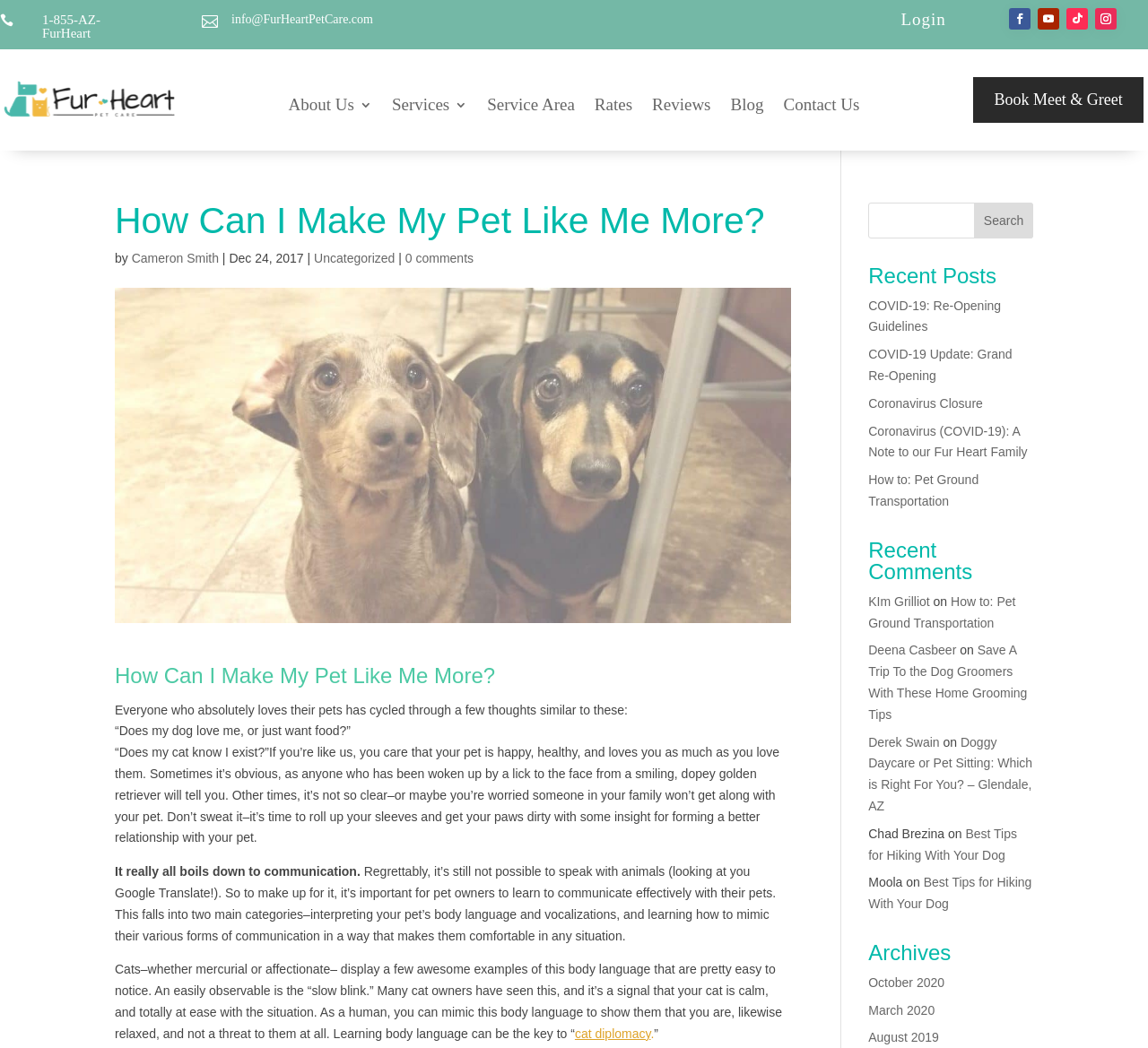Determine the bounding box coordinates of the clickable region to execute the instruction: "Click the 'Login' button". The coordinates should be four float numbers between 0 and 1, denoted as [left, top, right, bottom].

[0.785, 0.009, 0.824, 0.027]